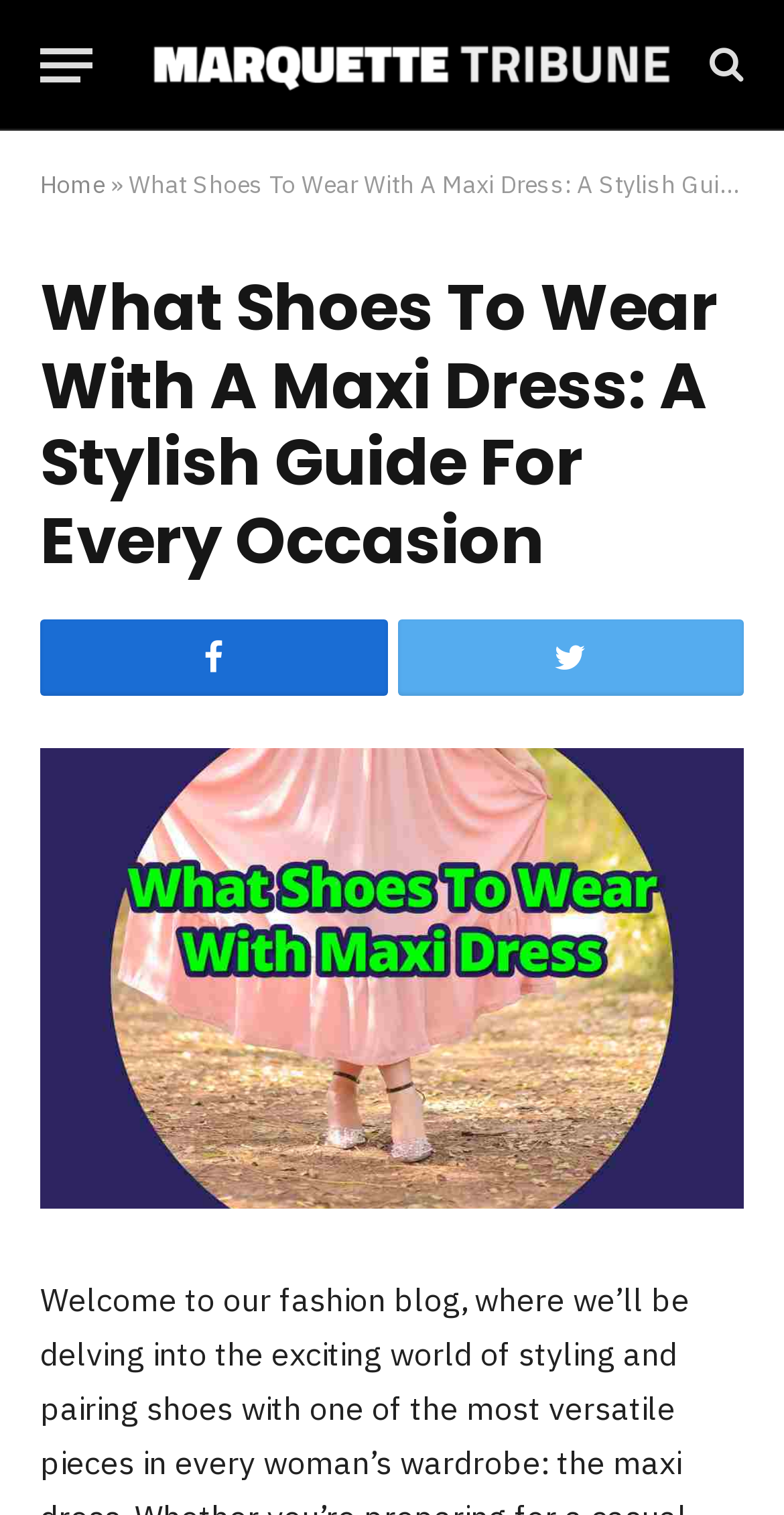Could you please study the image and provide a detailed answer to the question:
What is the purpose of the button on the top left?

I looked at the button on the top left of the webpage and found that it is labeled as 'Menu', which suggests that it is used to open a menu or navigation options.